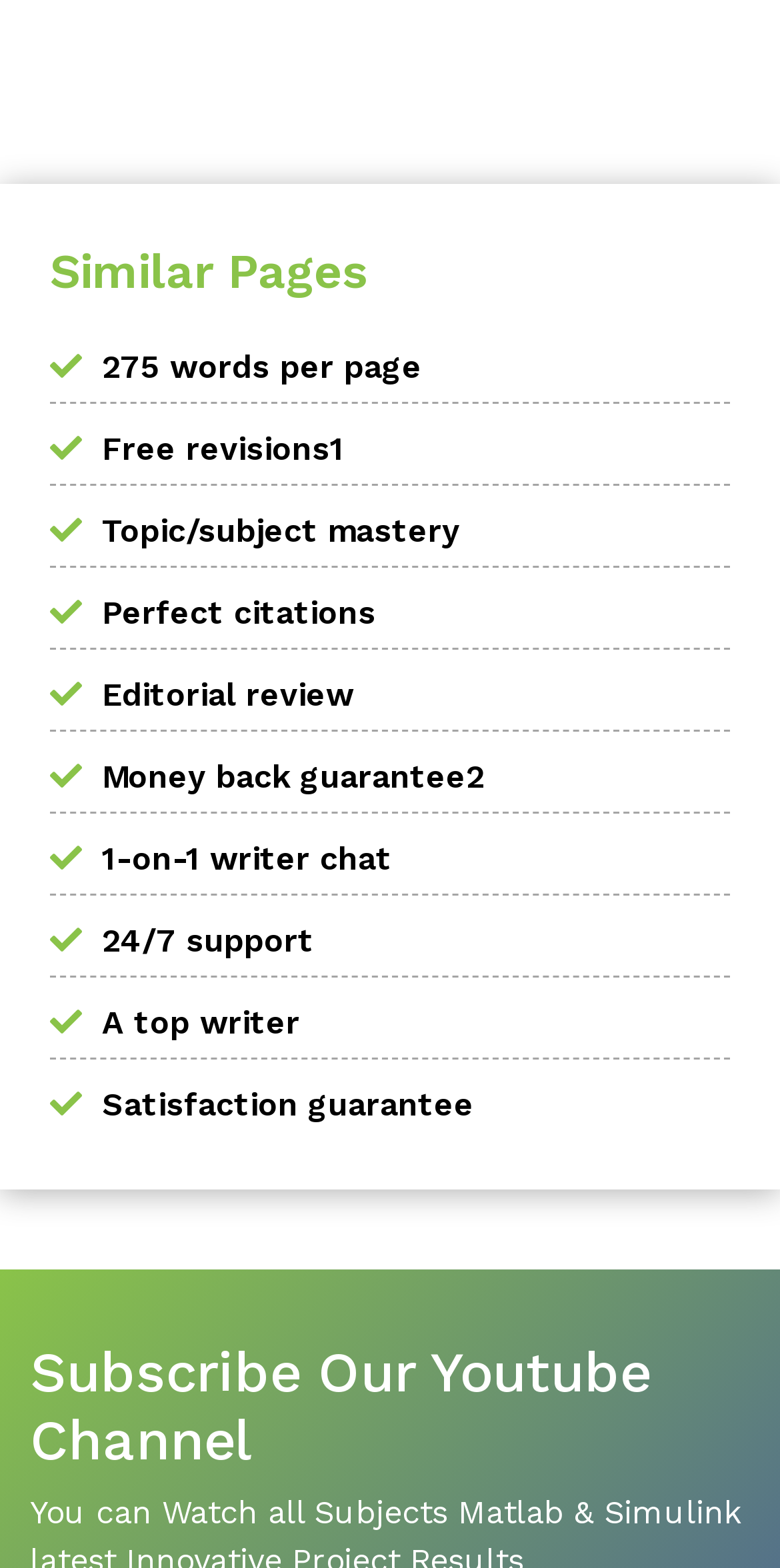Please provide a brief answer to the following inquiry using a single word or phrase:
What is the last link under 'Similar Pages'?

Satisfaction guarantee